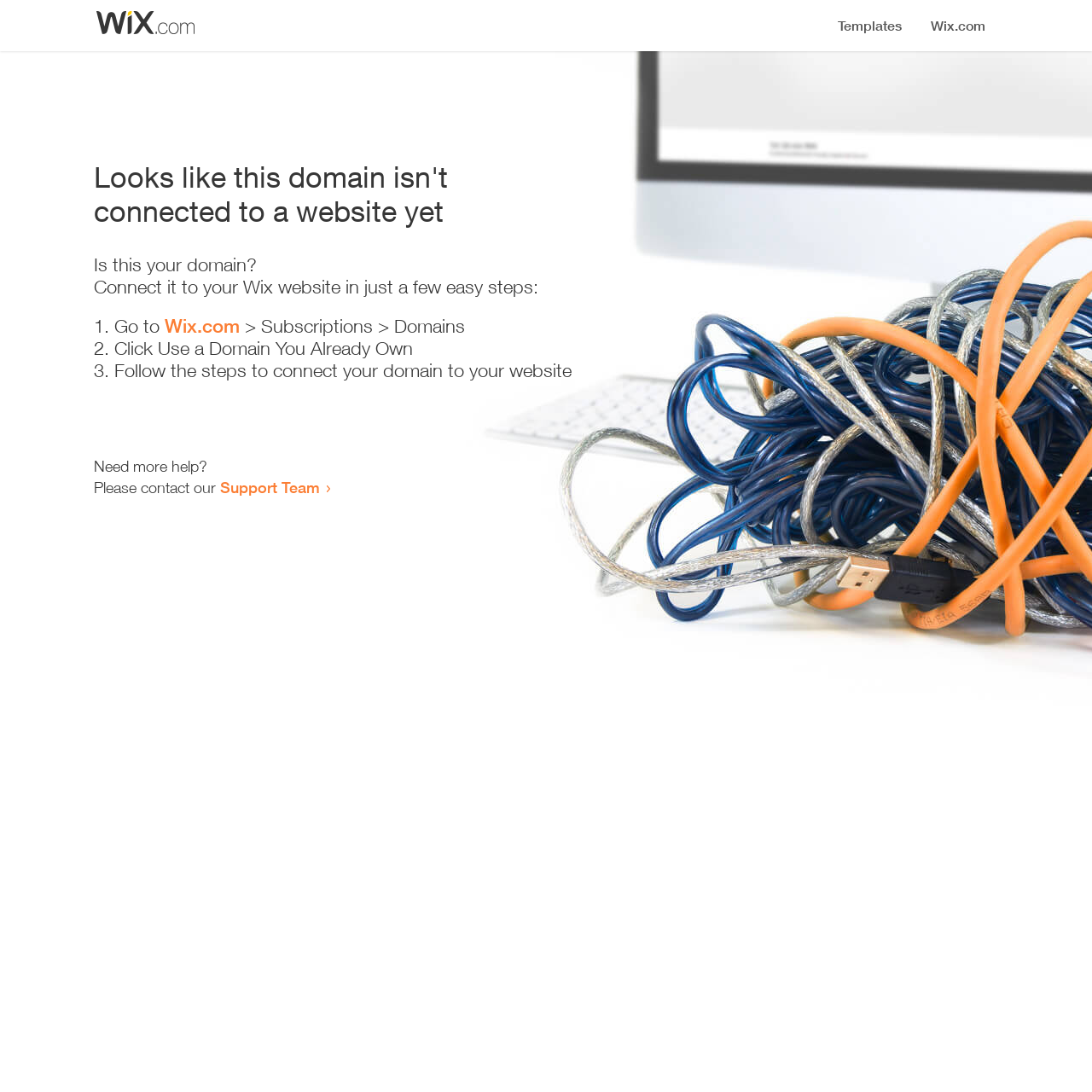Identify the bounding box for the UI element that is described as follows: "Wix.com".

[0.151, 0.288, 0.22, 0.309]